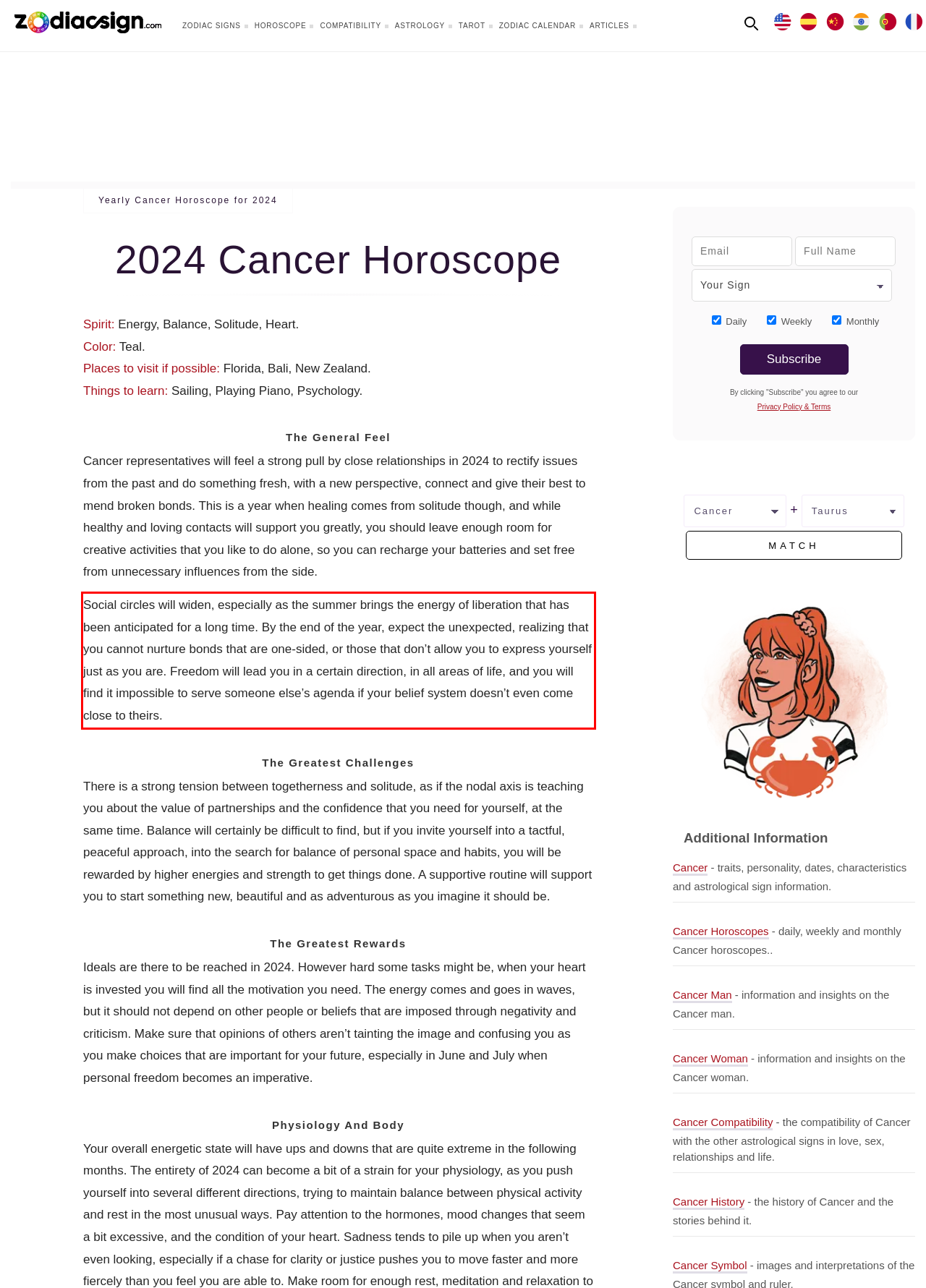Examine the screenshot of the webpage, locate the red bounding box, and perform OCR to extract the text contained within it.

Social circles will widen, especially as the summer brings the energy of liberation that has been anticipated for a long time. By the end of the year, expect the unexpected, realizing that you cannot nurture bonds that are one-sided, or those that don’t allow you to express yourself just as you are. Freedom will lead you in a certain direction, in all areas of life, and you will find it impossible to serve someone else’s agenda if your belief system doesn’t even come close to theirs.